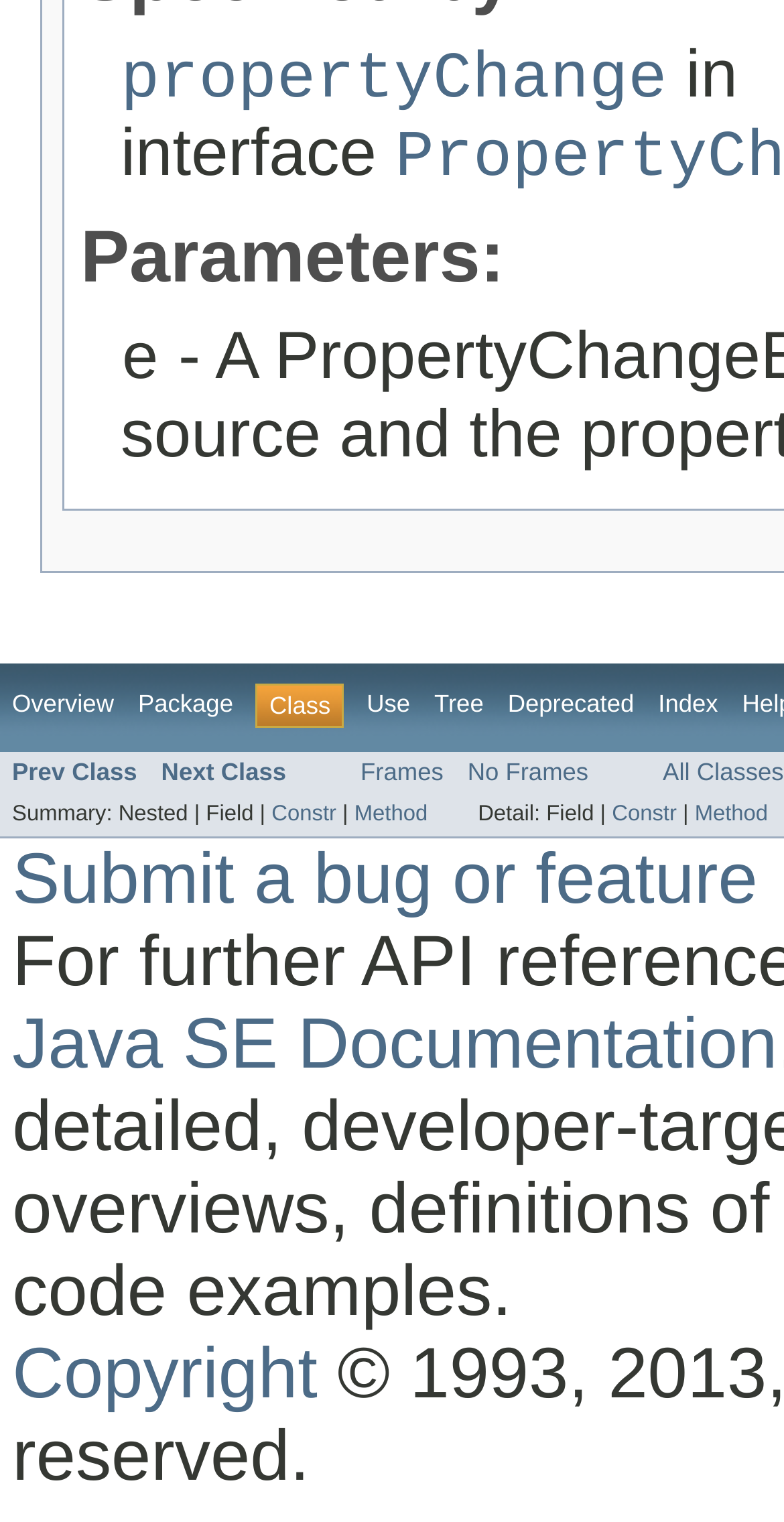Please specify the bounding box coordinates of the clickable region to carry out the following instruction: "submit a bug or feature". The coordinates should be four float numbers between 0 and 1, in the format [left, top, right, bottom].

[0.016, 0.551, 0.966, 0.603]